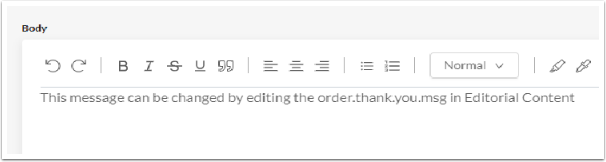Provide a comprehensive description of the image.

The image showcases a text editing interface centered on modifying the body content for an order confirmation message. At the top, you can see formatting options, including tools for bold, italics, lists, and alignment, allowing users to customize their message's appearance. The primary text in the body states: "This message can be changed by editing the order.thank.you.msg in Editorial Content," indicating that users can personalize the message they want to display on the order confirmation page. This functionality is essential for tailoring communications and ensuring that customers receive relevant and personalized information after their purchase.